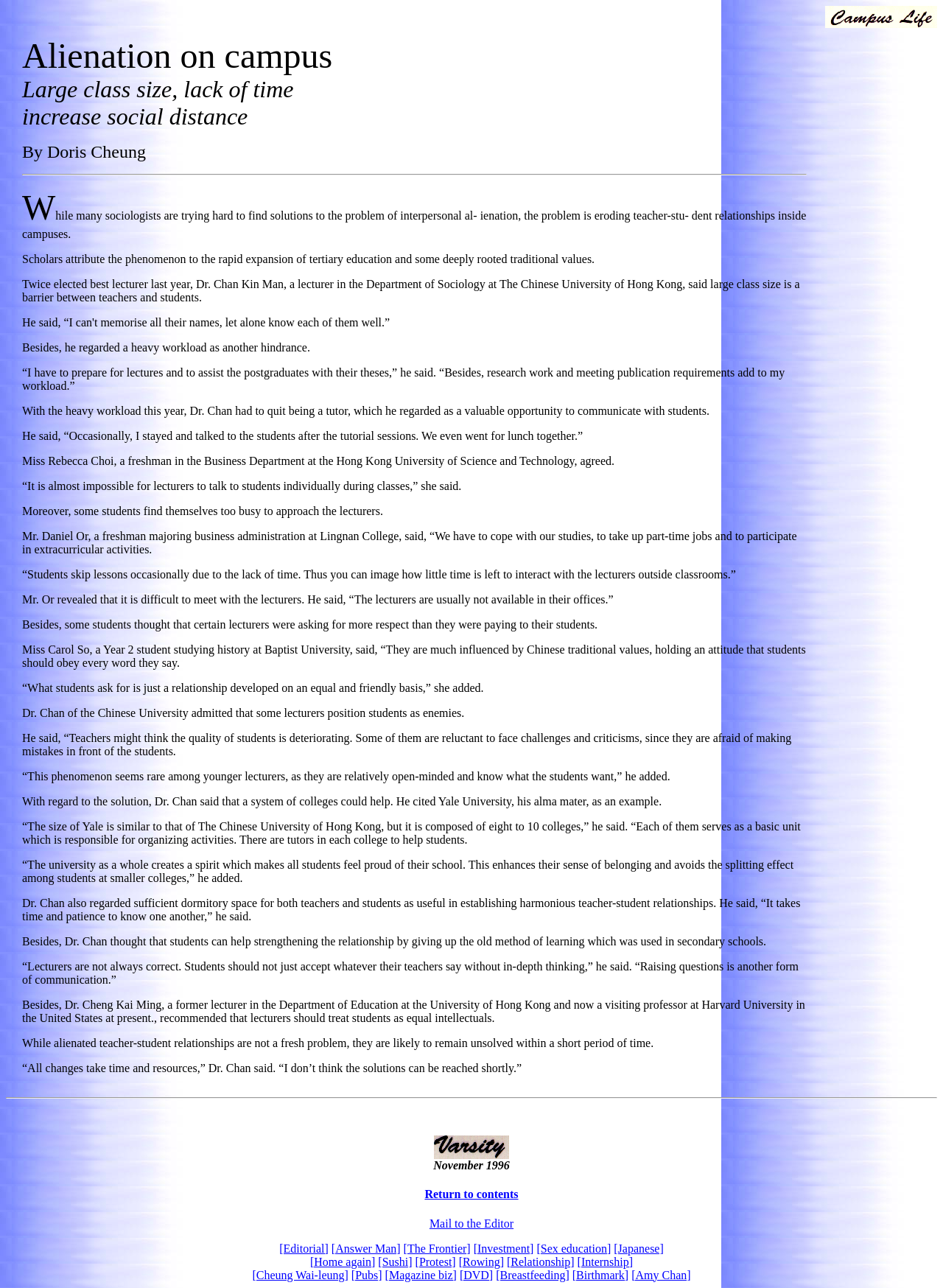Specify the bounding box coordinates of the region I need to click to perform the following instruction: "Open the 'SOLAR SERVICES' submenu". The coordinates must be four float numbers in the range of 0 to 1, i.e., [left, top, right, bottom].

None